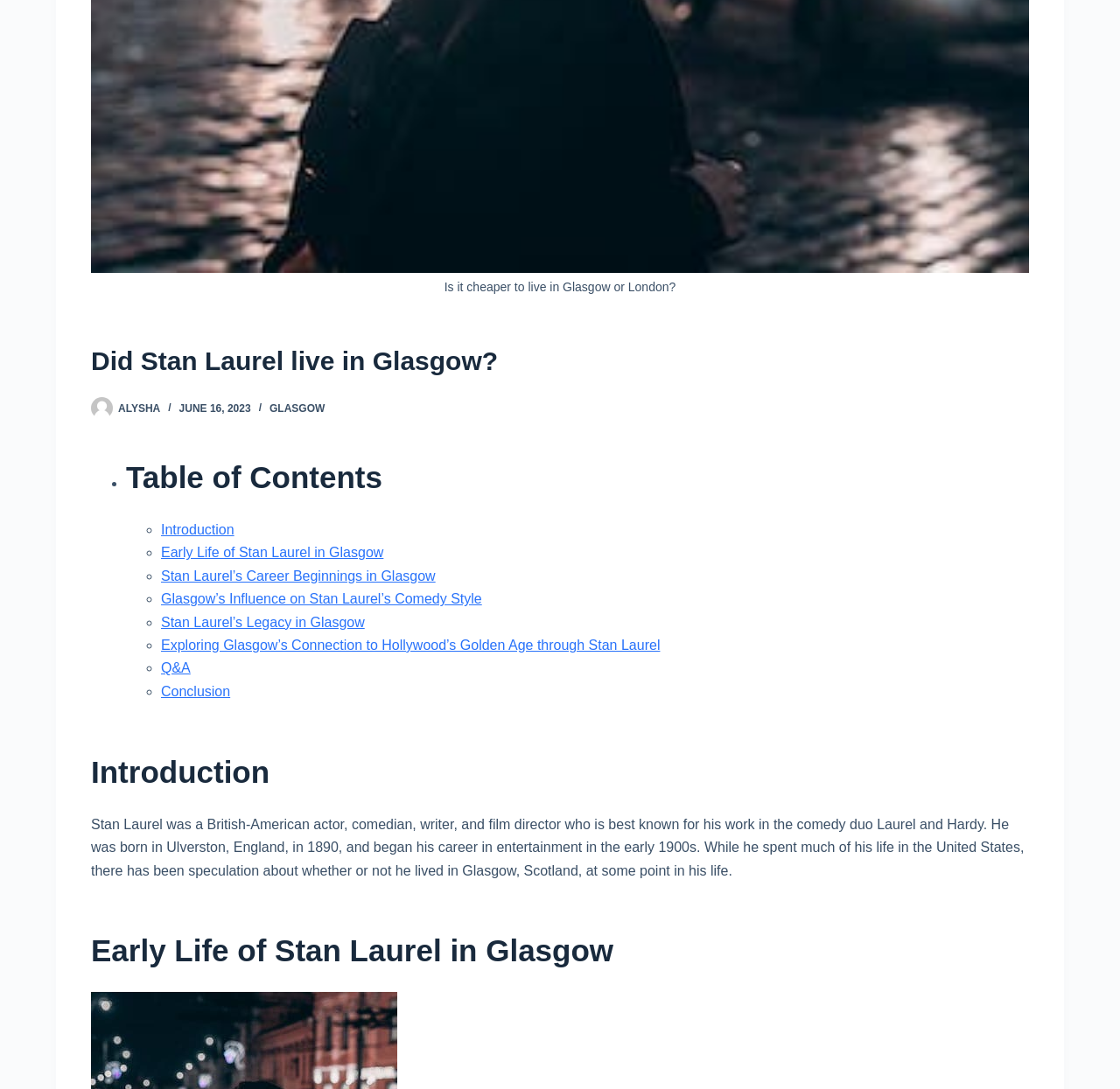How many links are in the table of contents?
Please give a detailed and elaborate answer to the question.

The table of contents section has 8 links, each represented by a list marker and a link element, starting from 'Introduction' to 'Conclusion'.